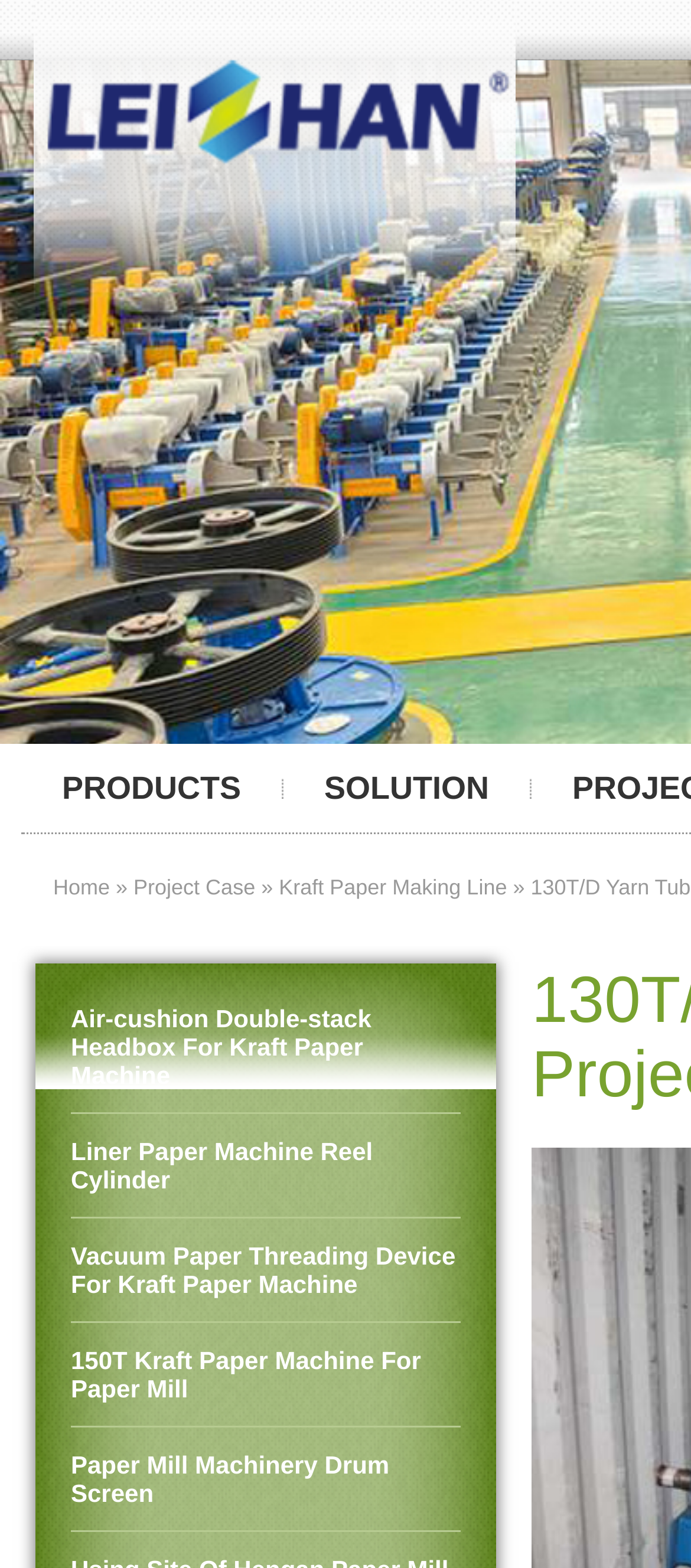What is the first product listed on the page? Please answer the question using a single word or phrase based on the image.

Air-cushion Double-stack Headbox For Kraft Paper Machine